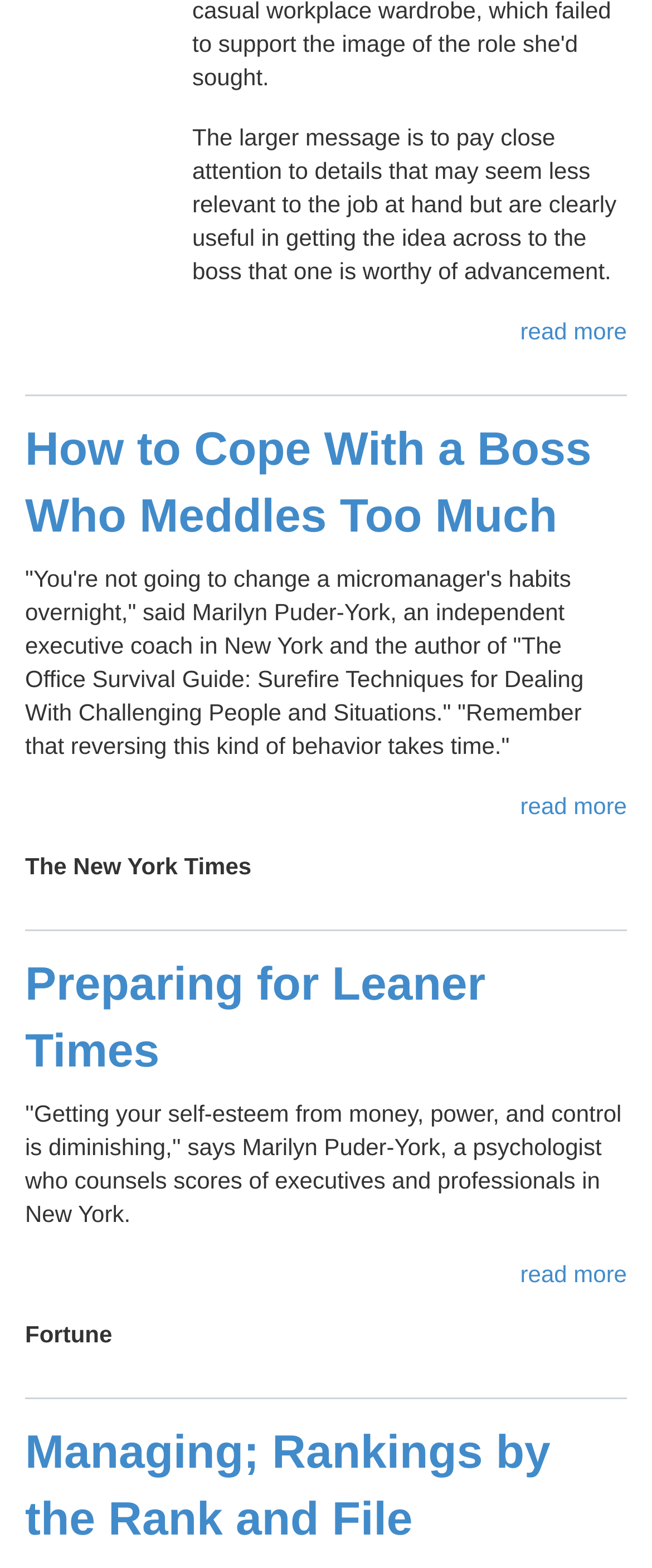Identify the bounding box of the HTML element described as: "read more".

[0.798, 0.804, 0.962, 0.821]